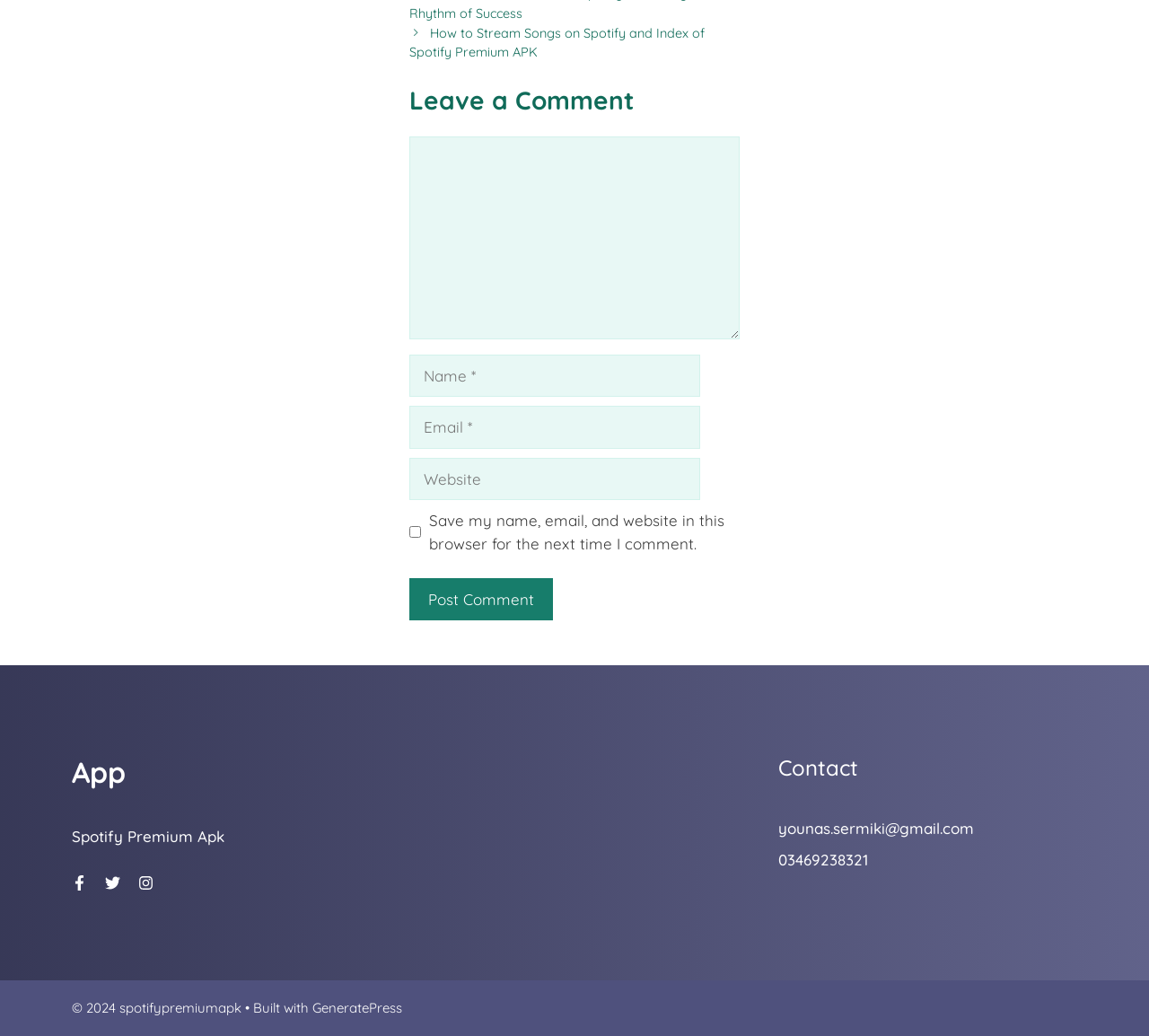Find the bounding box coordinates of the element to click in order to complete the given instruction: "Type your name."

[0.356, 0.342, 0.609, 0.383]